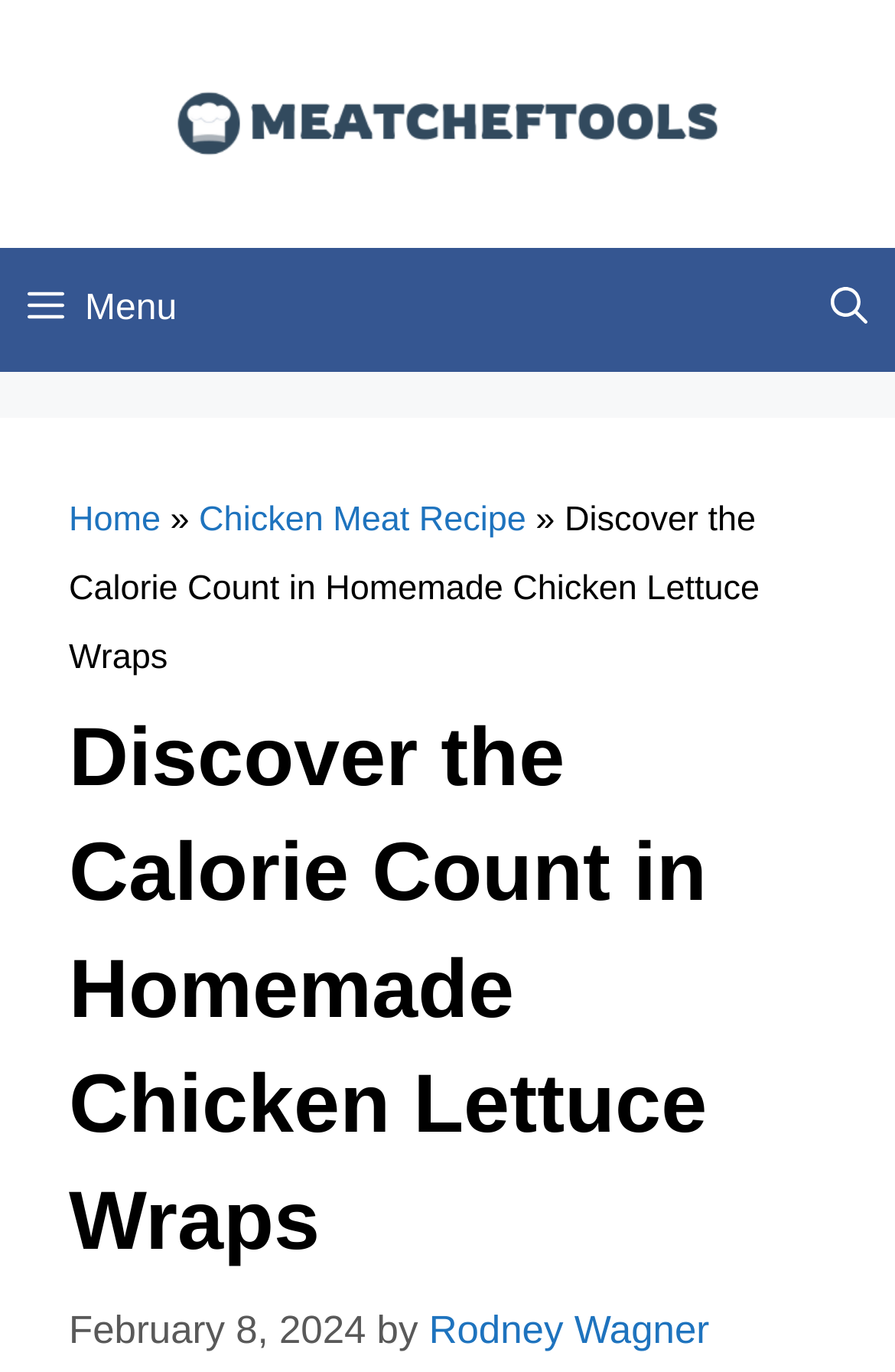Give the bounding box coordinates for the element described as: "Rodney Wagner".

[0.479, 0.954, 0.793, 0.986]